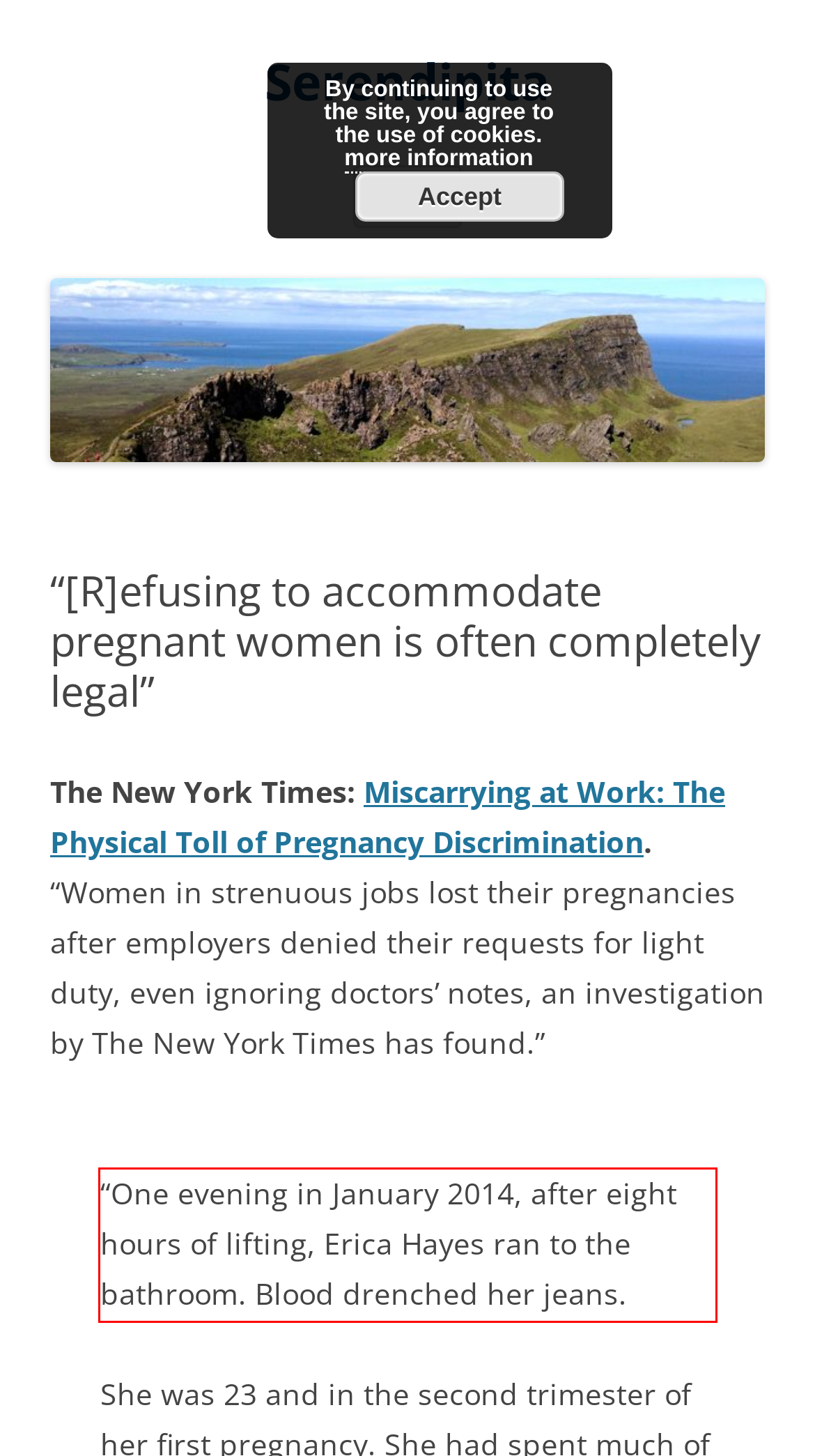Given a screenshot of a webpage containing a red rectangle bounding box, extract and provide the text content found within the red bounding box.

“One evening in January 2014, after eight hours of lifting, Erica Hayes ran to the bathroom. Blood drenched her jeans.